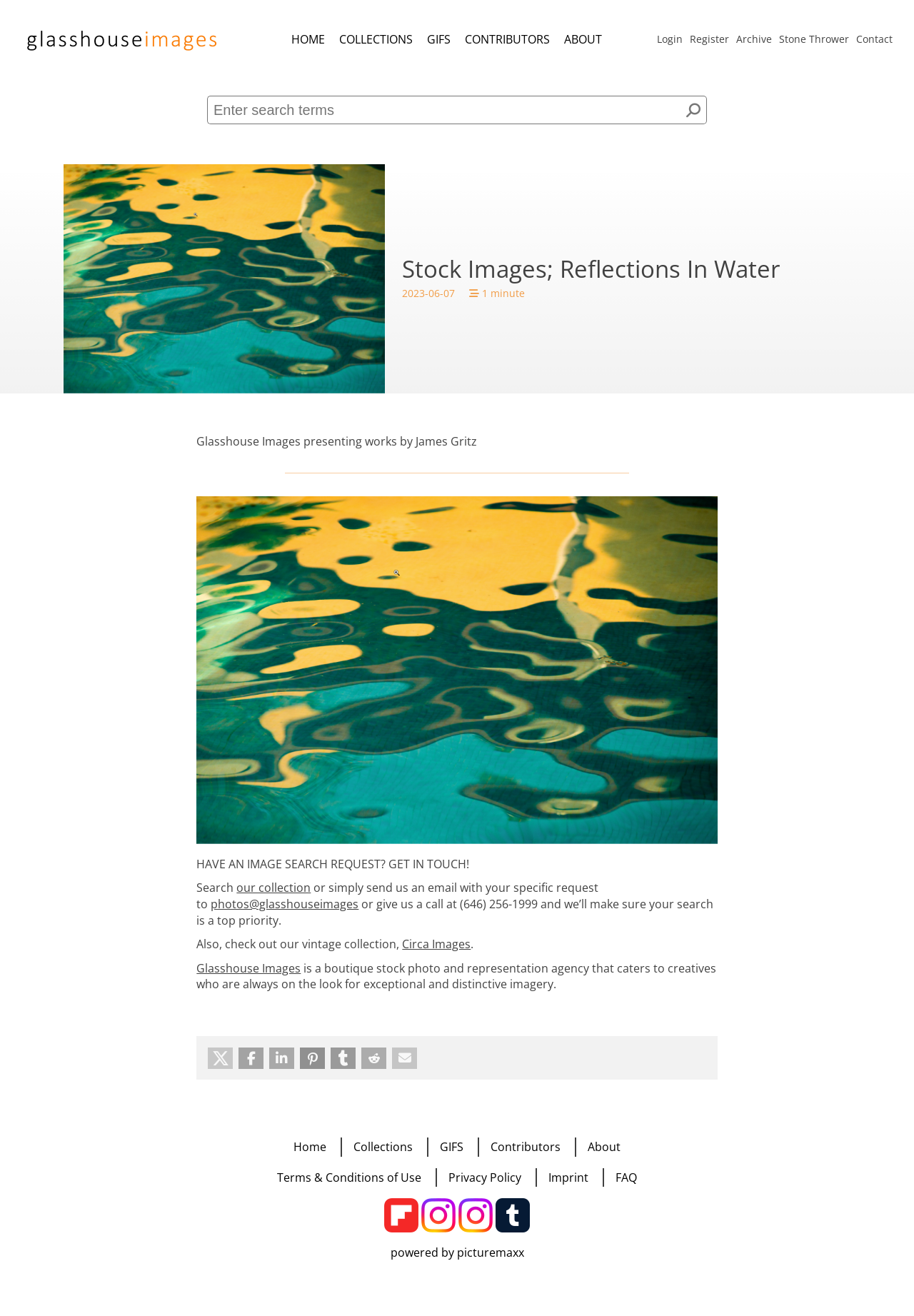Offer a detailed explanation of the webpage layout and contents.

The webpage is a stock image website, specifically Glasshouse Images, featuring works by James Gritz. At the top, there are several links to navigate the site, including "Login", "Register", "Archive", "Stone Thrower", and "Contact". Below these links, there is a prominent "Home" link with an accompanying image.

The main content area is divided into sections. On the left, there is a search bar with a magnifying glass icon and a placeholder text "Enter search terms". Below the search bar, there is an article section with a figure containing an image titled "Reflexion". Above the image, there is a heading "Stock Images; Reflections In Water" and a timestamp "2023-06-07". 

To the right of the image, there is a block of text describing Glasshouse Images and its services. The text is followed by a call-to-action to search the collection or send an email with specific image requests. There are also links to the website's collection, a vintage collection called Circa Images, and the website's social media profiles.

Below this section, there are social media sharing buttons for Twitter, Facebook, LinkedIn, Pinterest, Tumblr, Reddit, and email. The webpage also has a footer section with links to various pages, including Terms & Conditions of Use, Privacy Policy, Imprint, and FAQ. Additionally, there are links to the website's social media profiles on Flipboard, Instagram, and Tumblr.